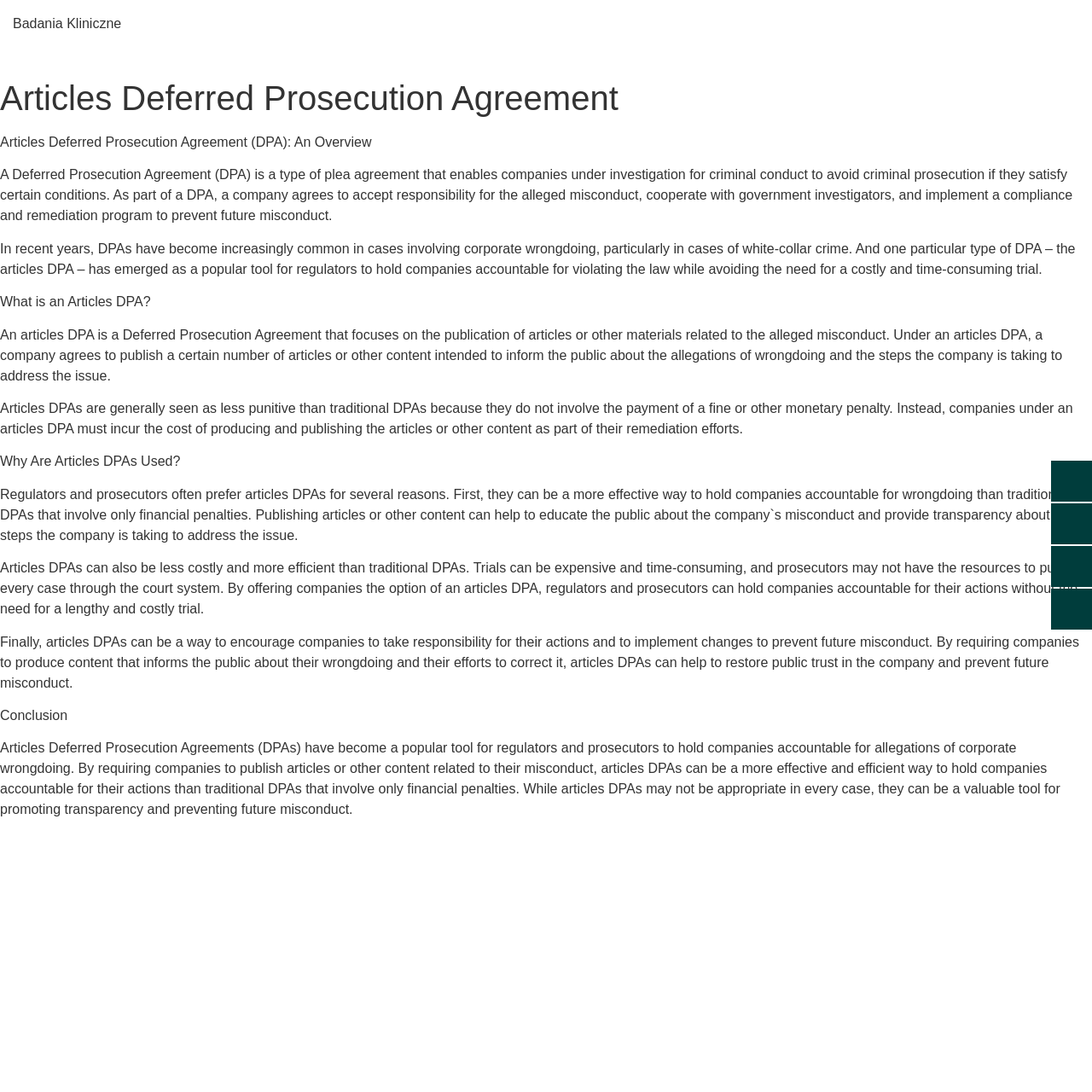Using the information shown in the image, answer the question with as much detail as possible: What is the focus of an Articles DPA?

According to the webpage, an Articles DPA is a type of Deferred Prosecution Agreement that focuses on the publication of articles or other materials related to the alleged misconduct, where a company agrees to publish a certain number of articles or other content intended to inform the public about the allegations of wrongdoing and the steps the company is taking to address the issue.